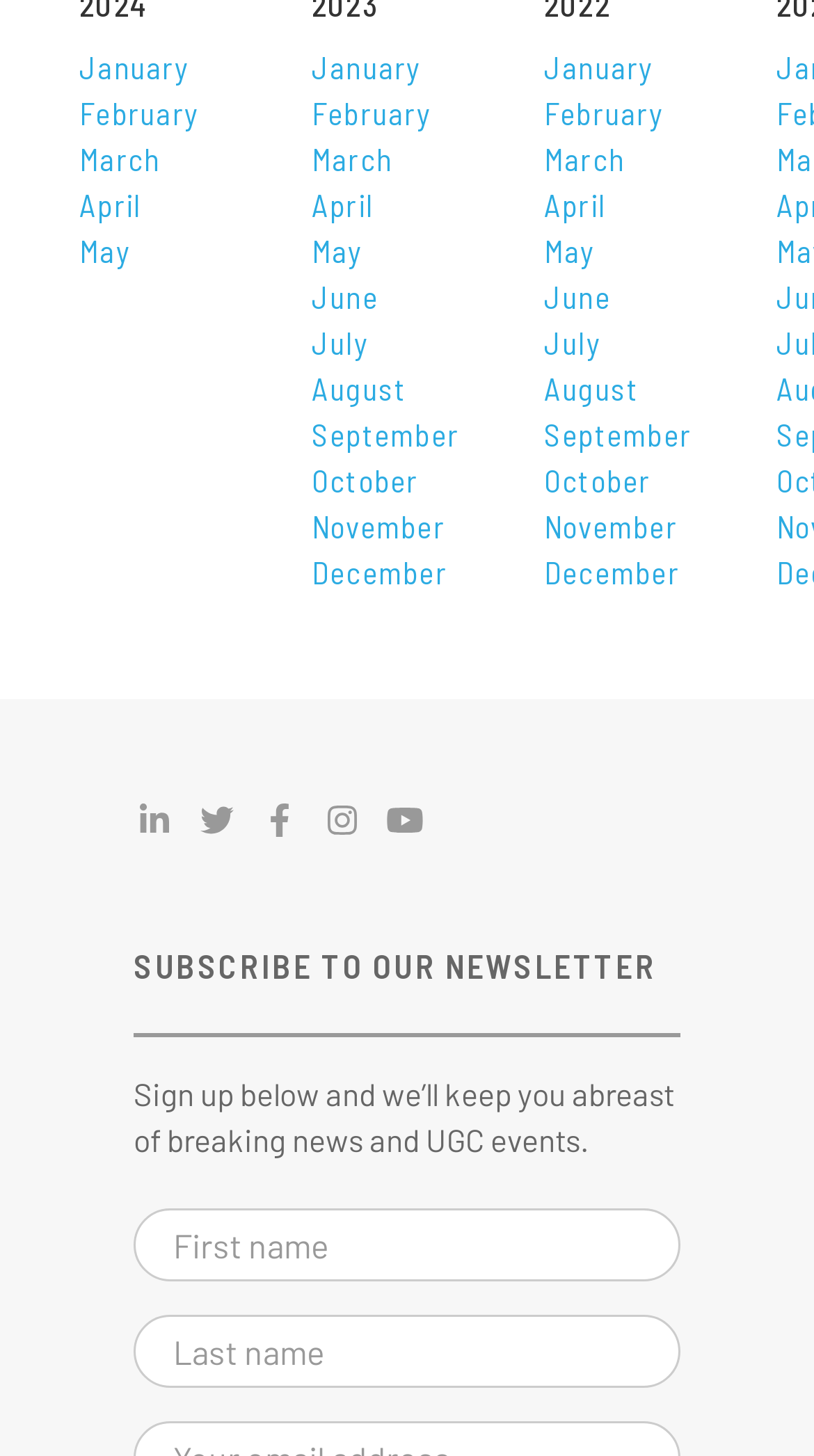Can you identify the bounding box coordinates of the clickable region needed to carry out this instruction: 'Click on December'? The coordinates should be four float numbers within the range of 0 to 1, stated as [left, top, right, bottom].

[0.668, 0.378, 0.835, 0.409]